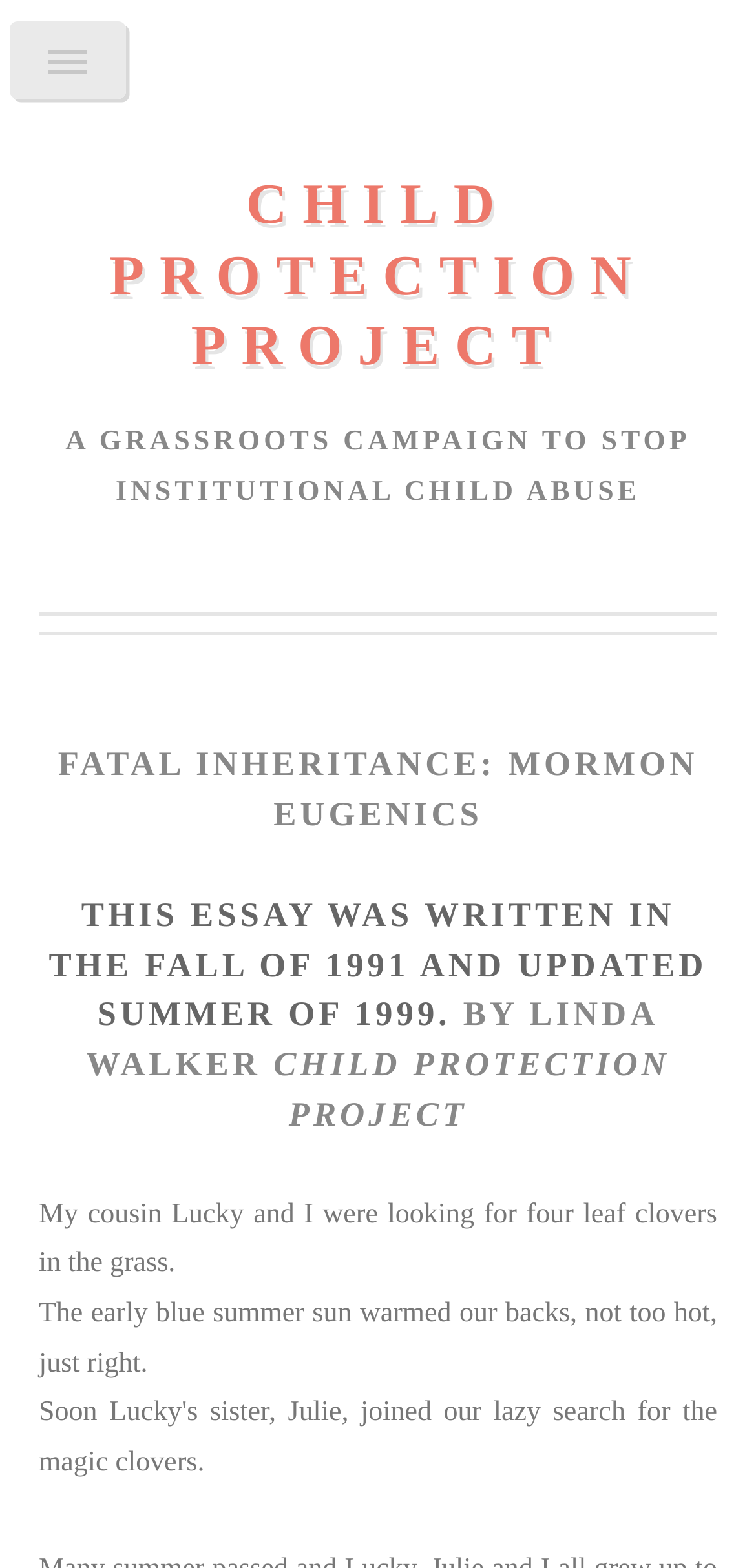Answer this question in one word or a short phrase: What is the name of the organization?

Child Protection Project